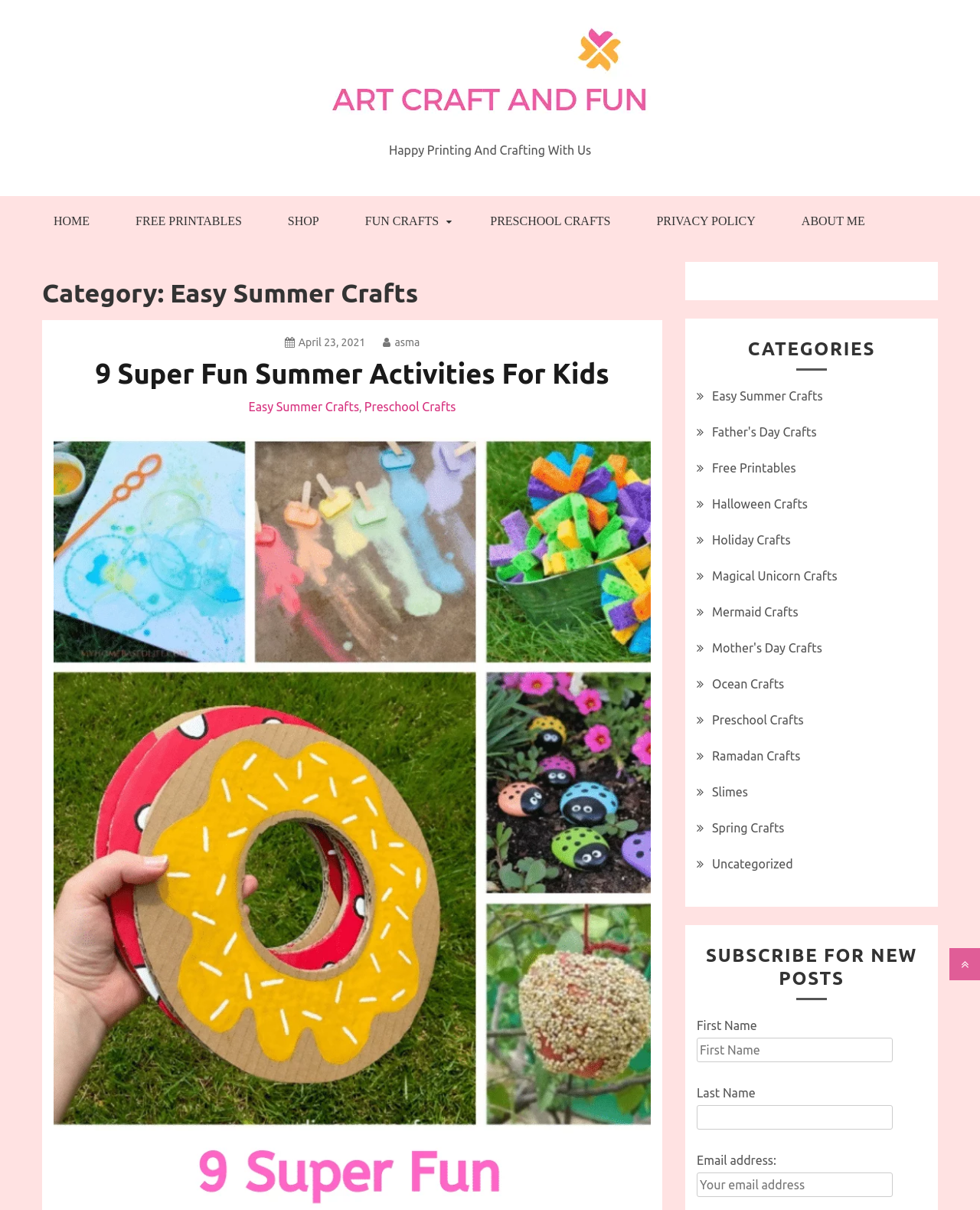Please find the bounding box coordinates of the element that needs to be clicked to perform the following instruction: "Click on the HOME link". The bounding box coordinates should be four float numbers between 0 and 1, represented as [left, top, right, bottom].

[0.055, 0.162, 0.091, 0.204]